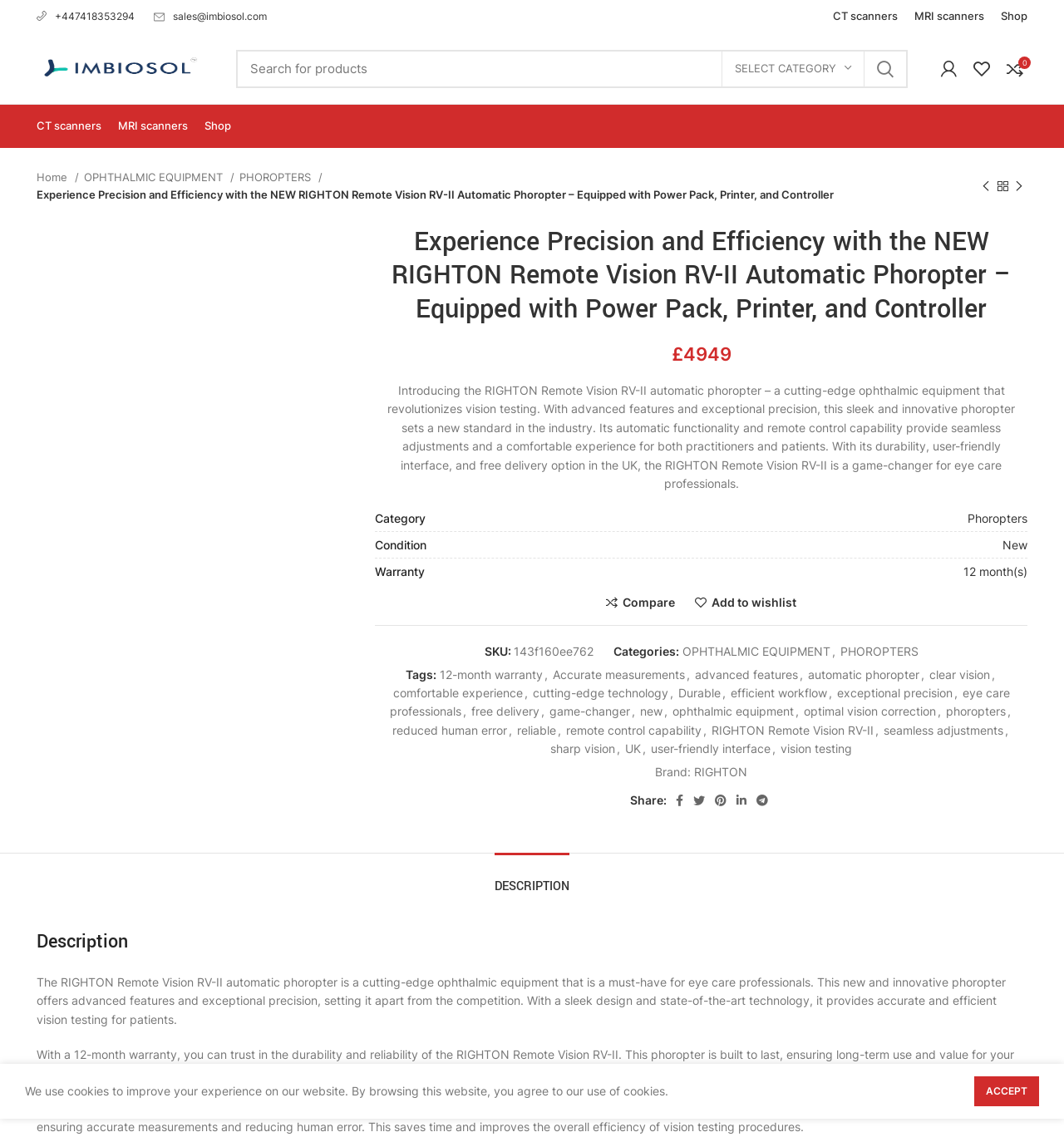Using the provided element description, identify the bounding box coordinates as (top-left x, top-left y, bottom-right x, bottom-right y). Ensure all values are between 0 and 1. Description: parent_node: Share: aria-label="Facebook social link"

[0.63, 0.694, 0.647, 0.713]